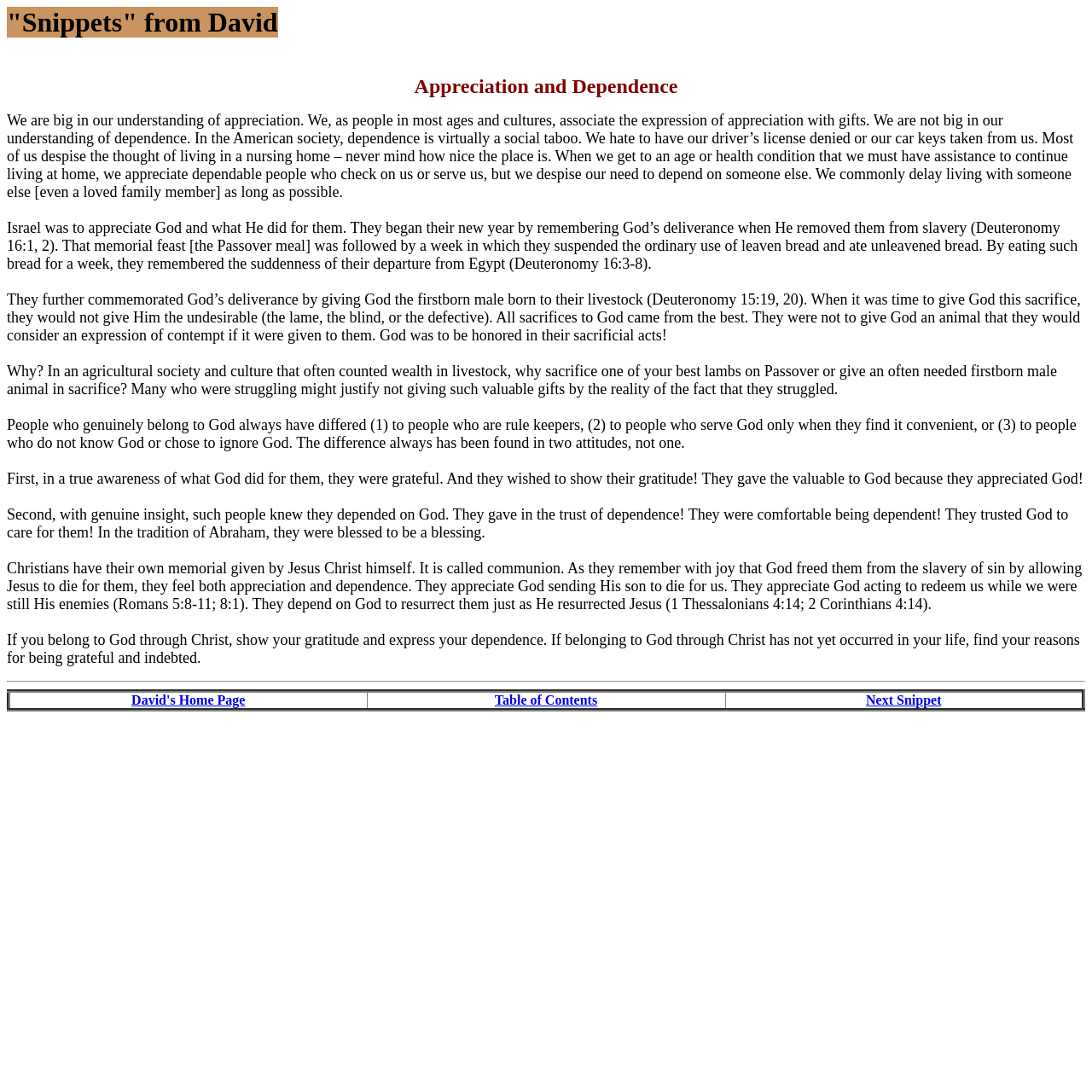Using a single word or phrase, answer the following question: 
What is the name of the memorial given by Jesus Christ?

Communion